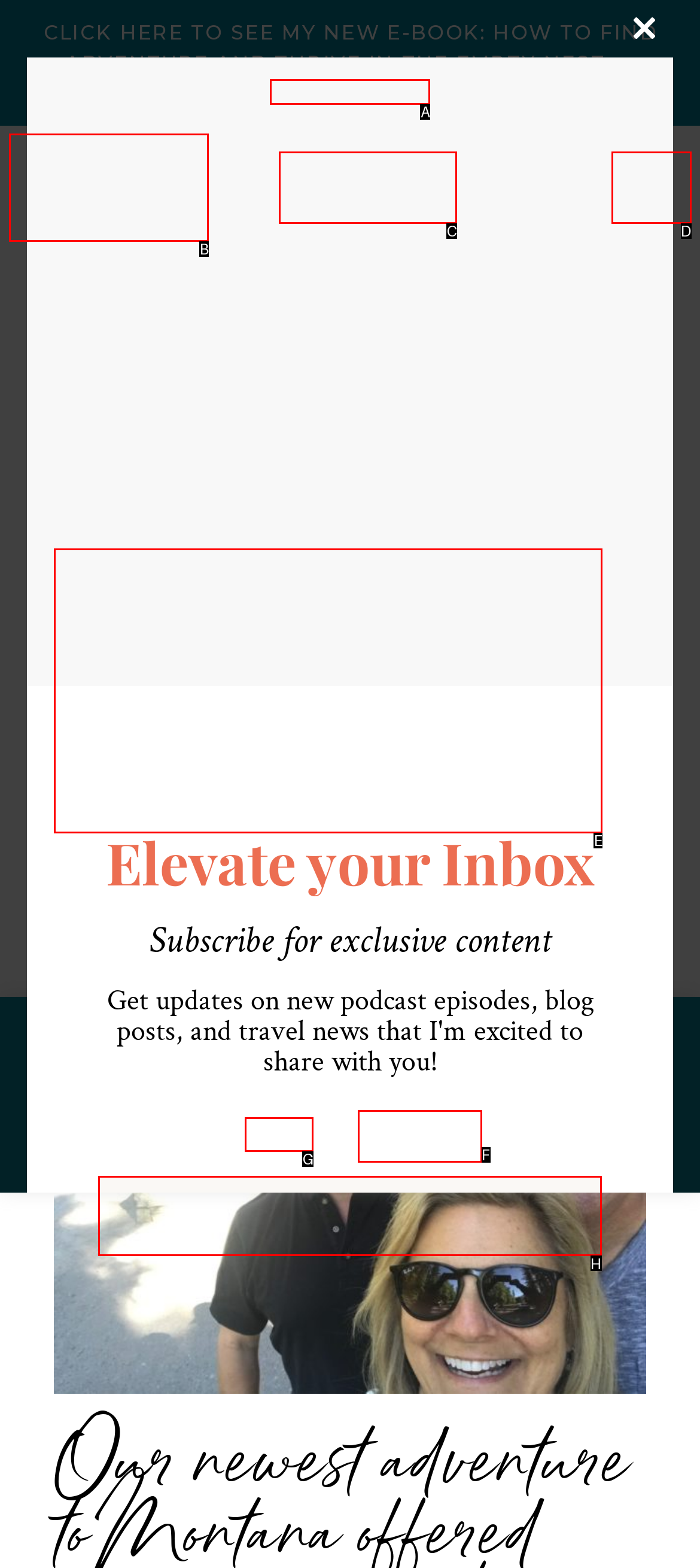Among the marked elements in the screenshot, which letter corresponds to the UI element needed for the task: Subscribe with email?

H